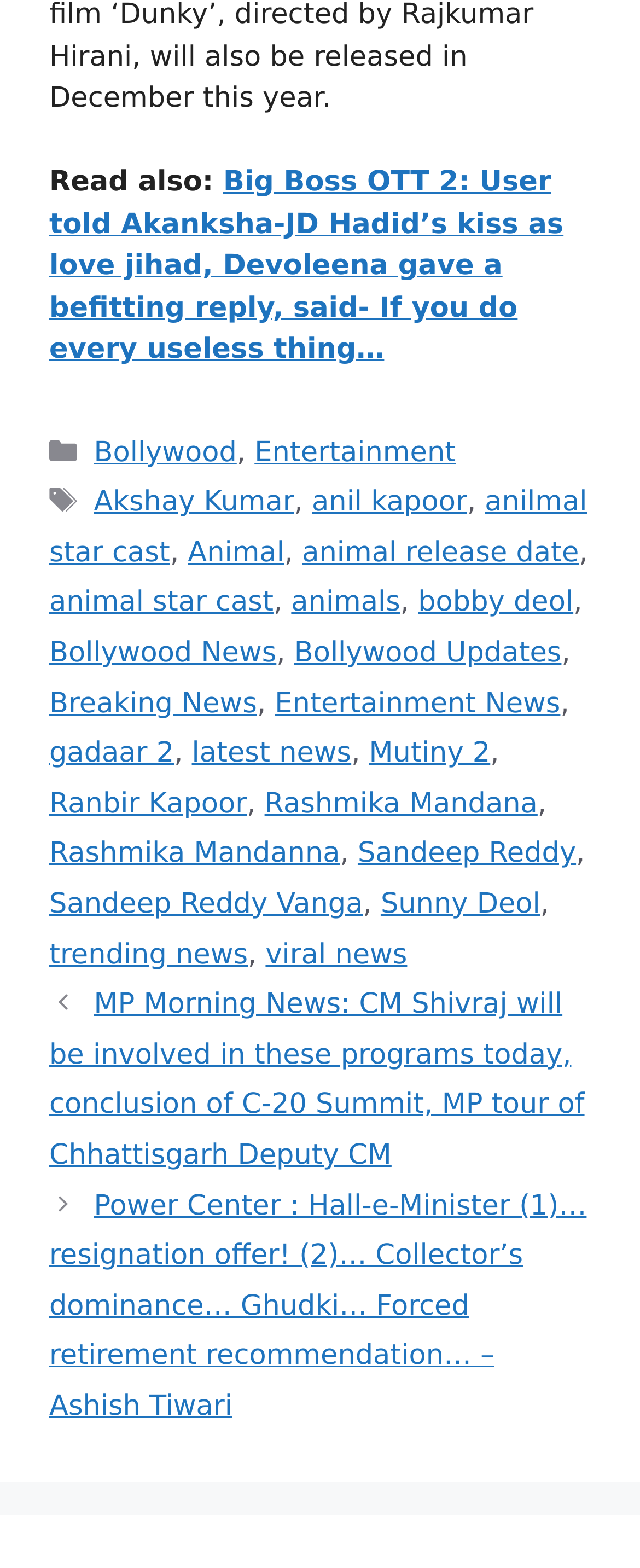Specify the bounding box coordinates of the region I need to click to perform the following instruction: "Browse the trending news". The coordinates must be four float numbers in the range of 0 to 1, i.e., [left, top, right, bottom].

[0.077, 0.598, 0.387, 0.619]